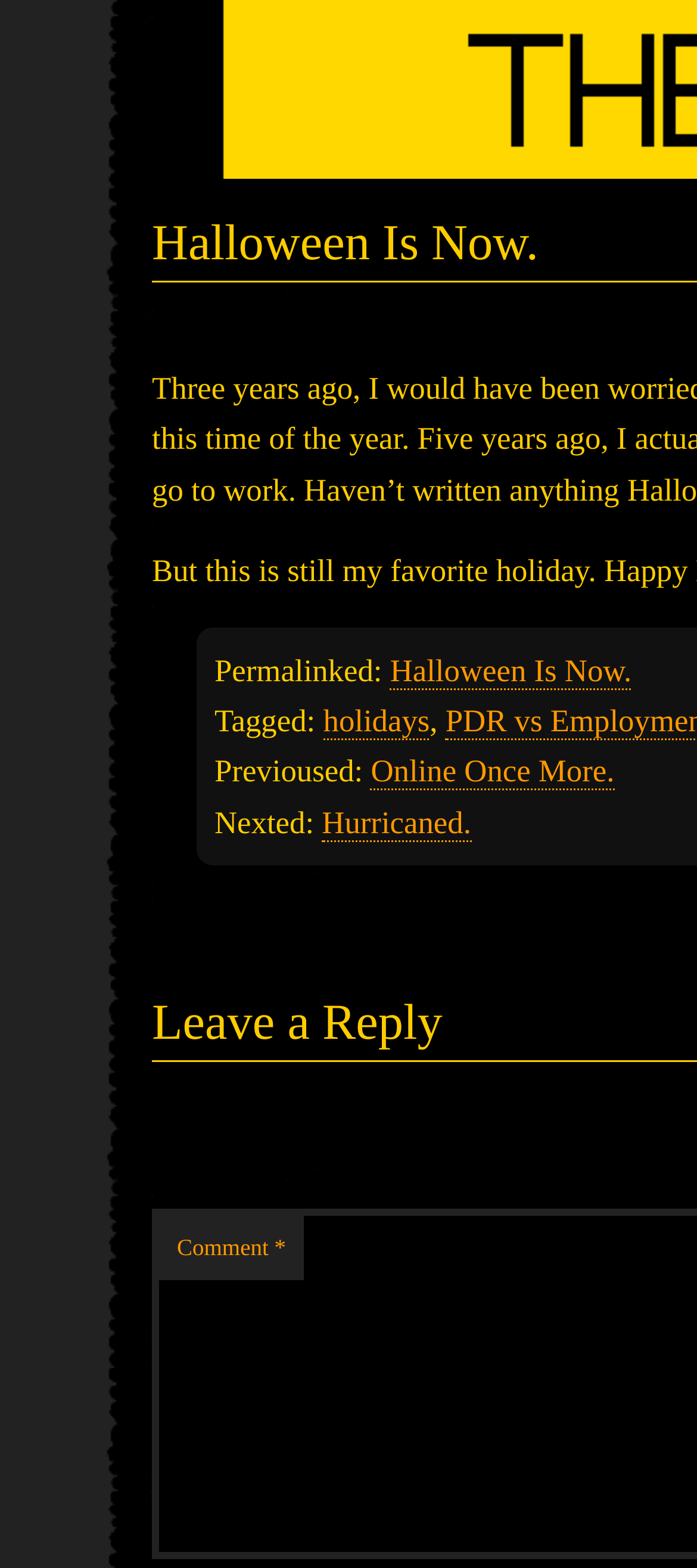Observe the image and answer the following question in detail: What is the previous post?

I found the previous post by looking at the link element with the text 'Online Once More.' which is located below the 'Previoused:' static text.